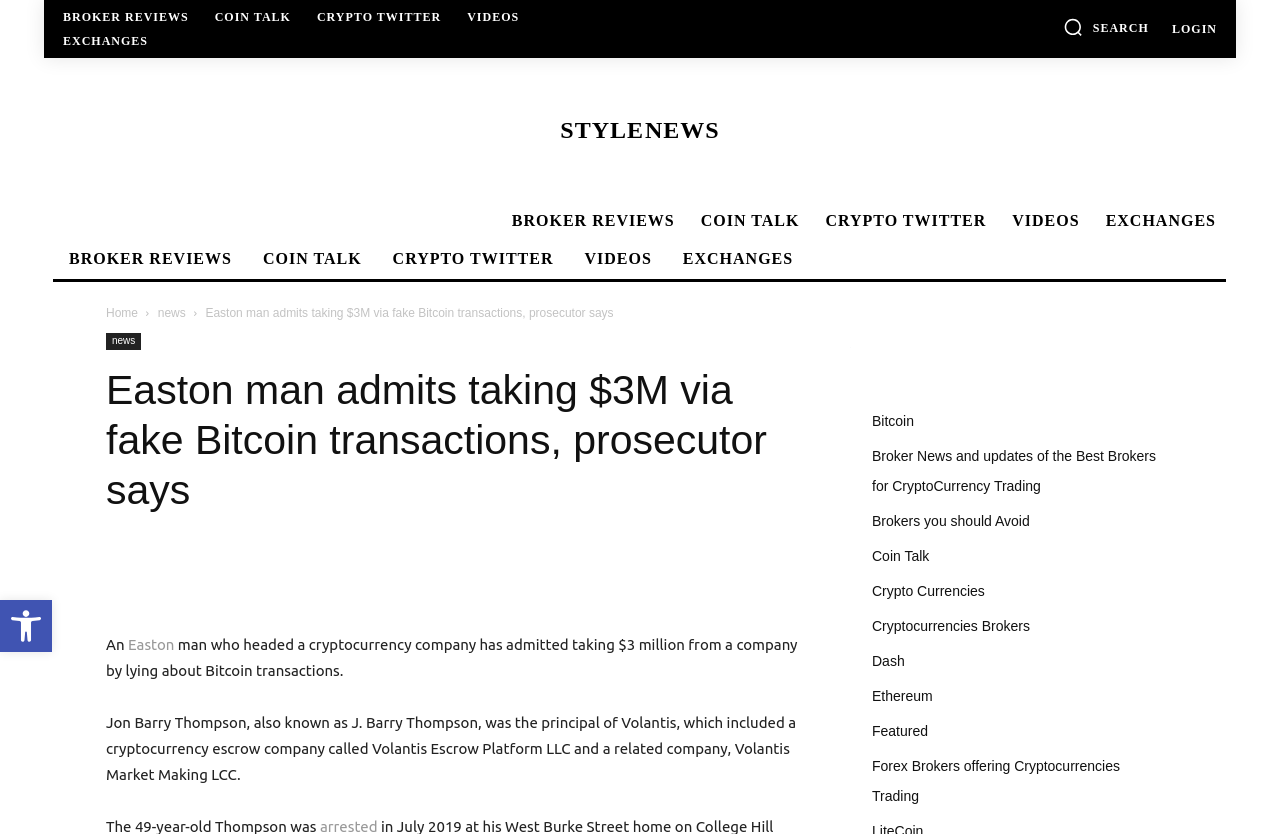Please reply with a single word or brief phrase to the question: 
What is the name of the cryptocurrency escrow company mentioned in the article?

Volantis Escrow Platform LLC